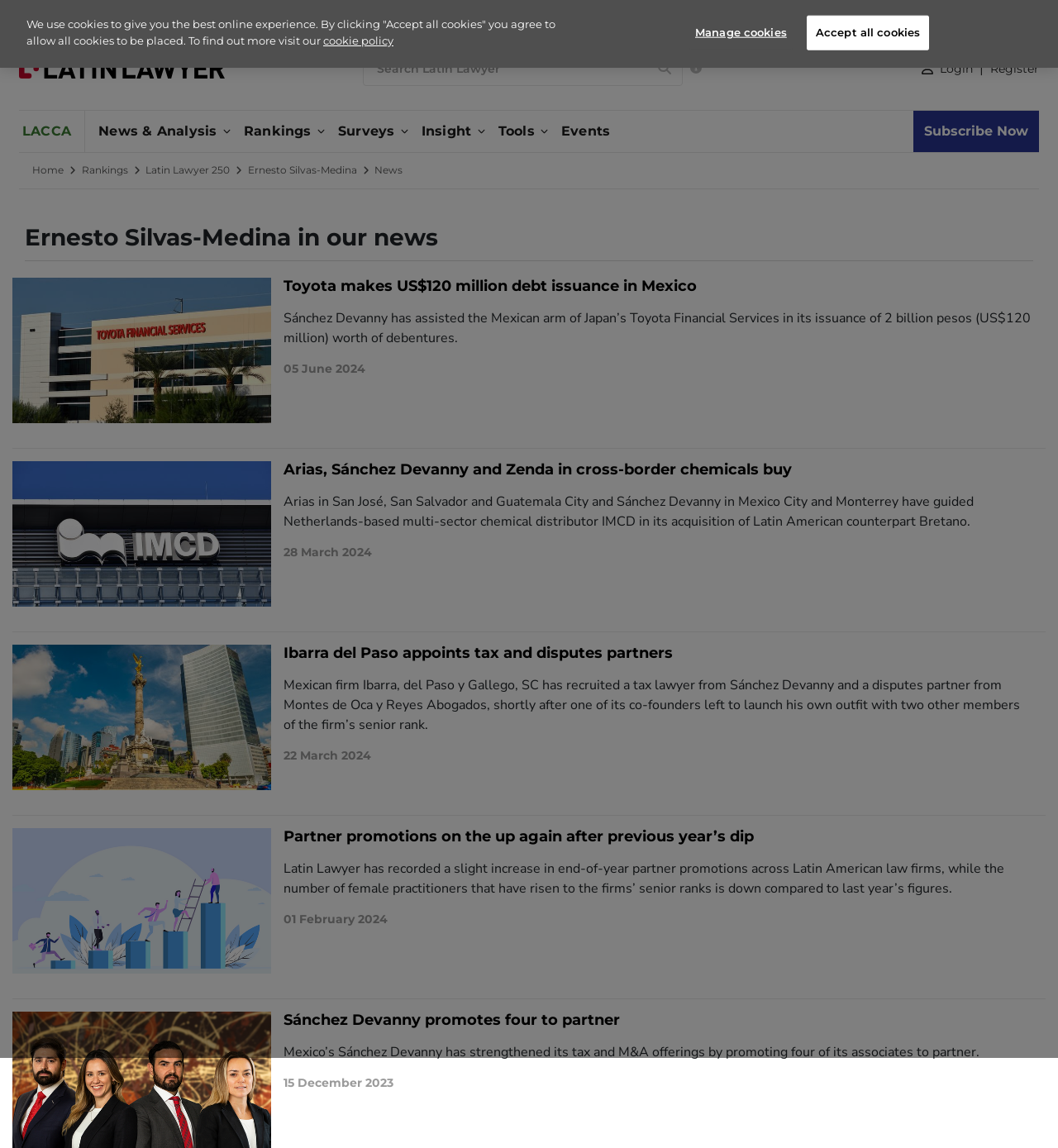Pinpoint the bounding box coordinates of the clickable element to carry out the following instruction: "Subscribe Now."

[0.863, 0.096, 0.982, 0.132]